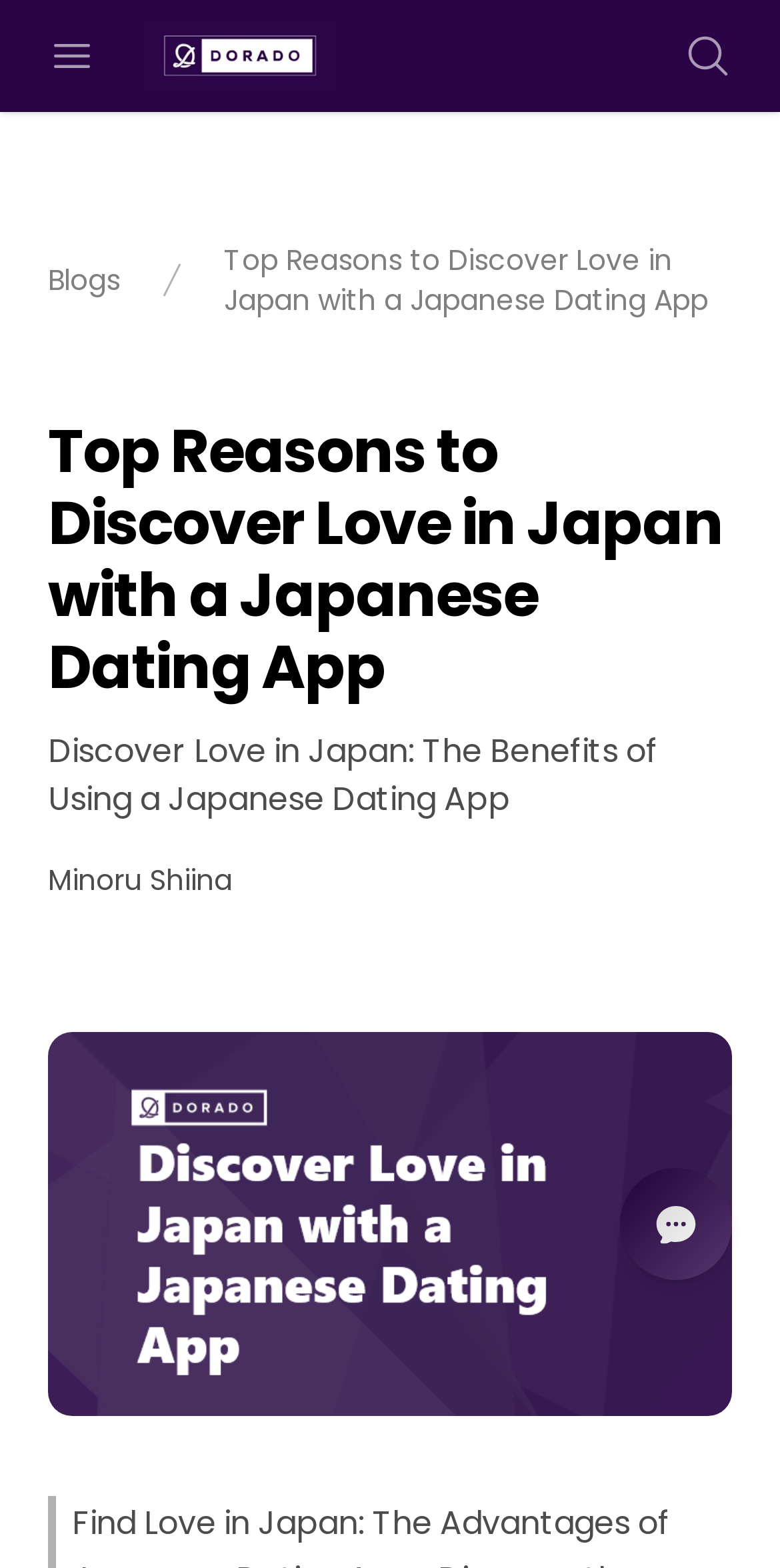Who is the author of the article?
Give a single word or phrase as your answer by examining the image.

Minoru Shiina